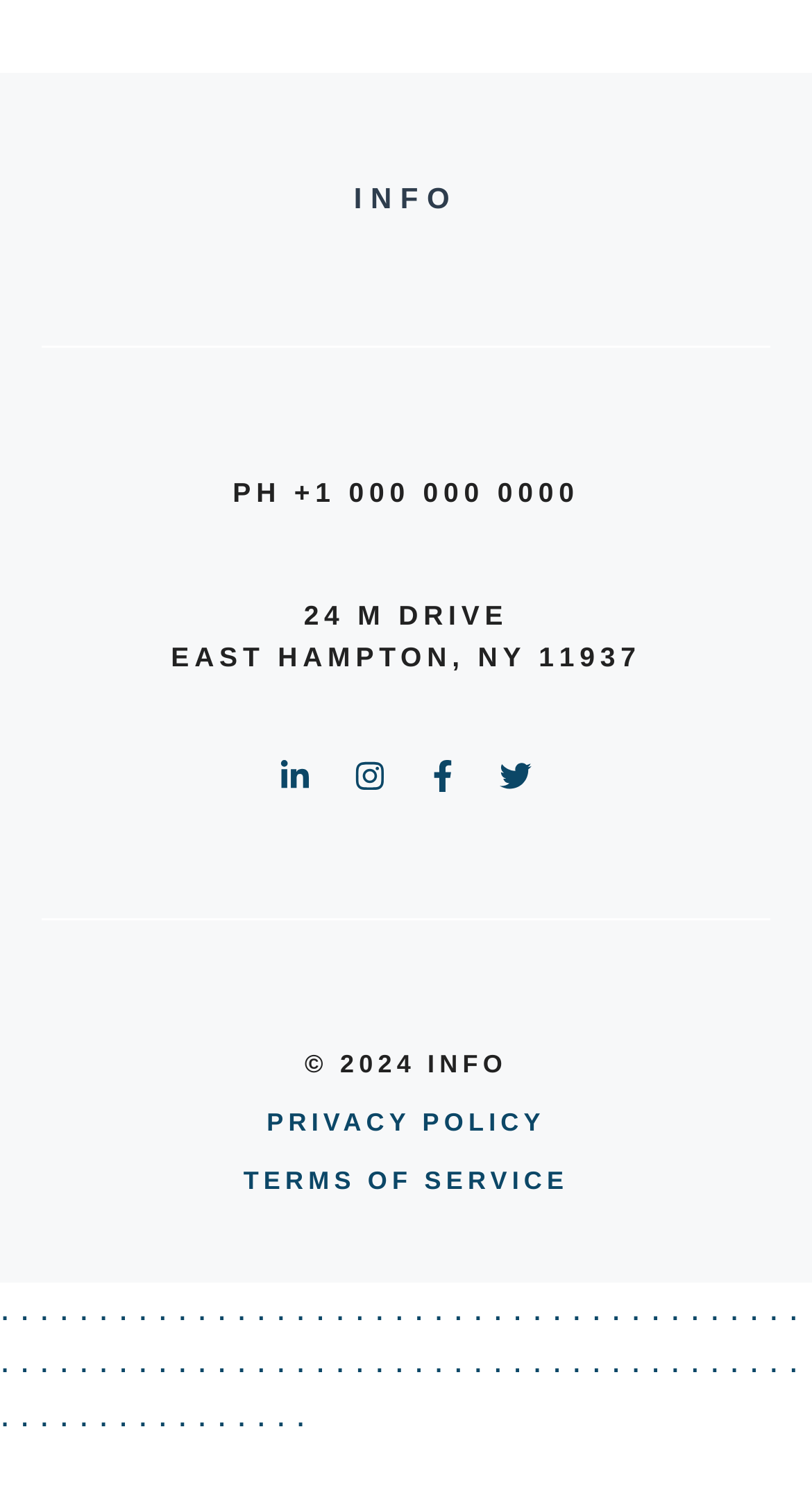Review the image closely and give a comprehensive answer to the question: How many links are there in the footer section?

The footer section is located at the bottom of the webpage, and it contains two links with the OCR text 'PRIVACY POLICY' and 'TERMS OF SERVICE' located at coordinates [0.328, 0.738, 0.672, 0.763] and [0.3, 0.777, 0.7, 0.802] respectively.